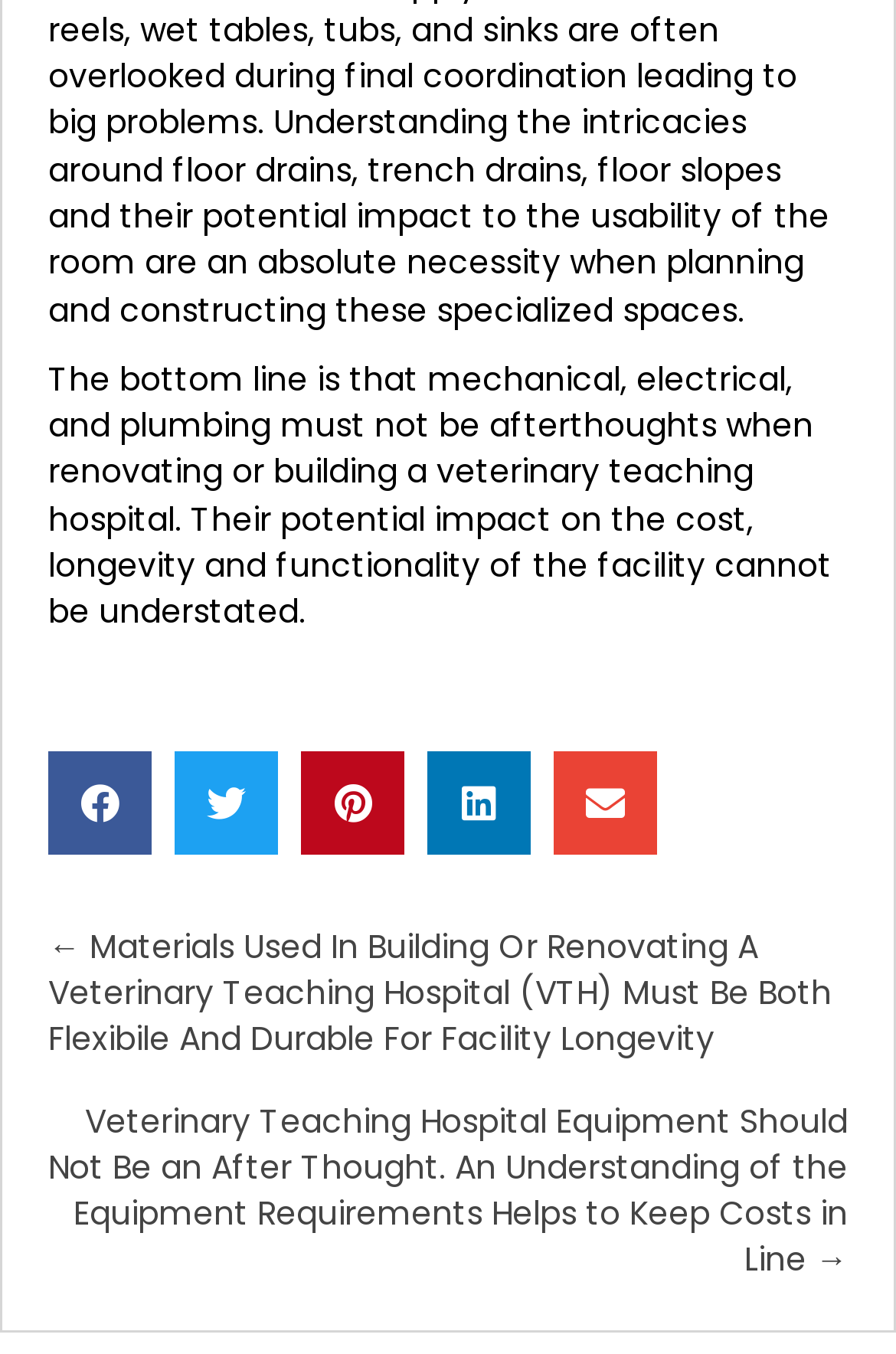Please specify the bounding box coordinates in the format (top-left x, top-left y, bottom-right x, bottom-right y), with values ranging from 0 to 1. Identify the bounding box for the UI component described as follows: Share on Email

[0.618, 0.554, 0.733, 0.631]